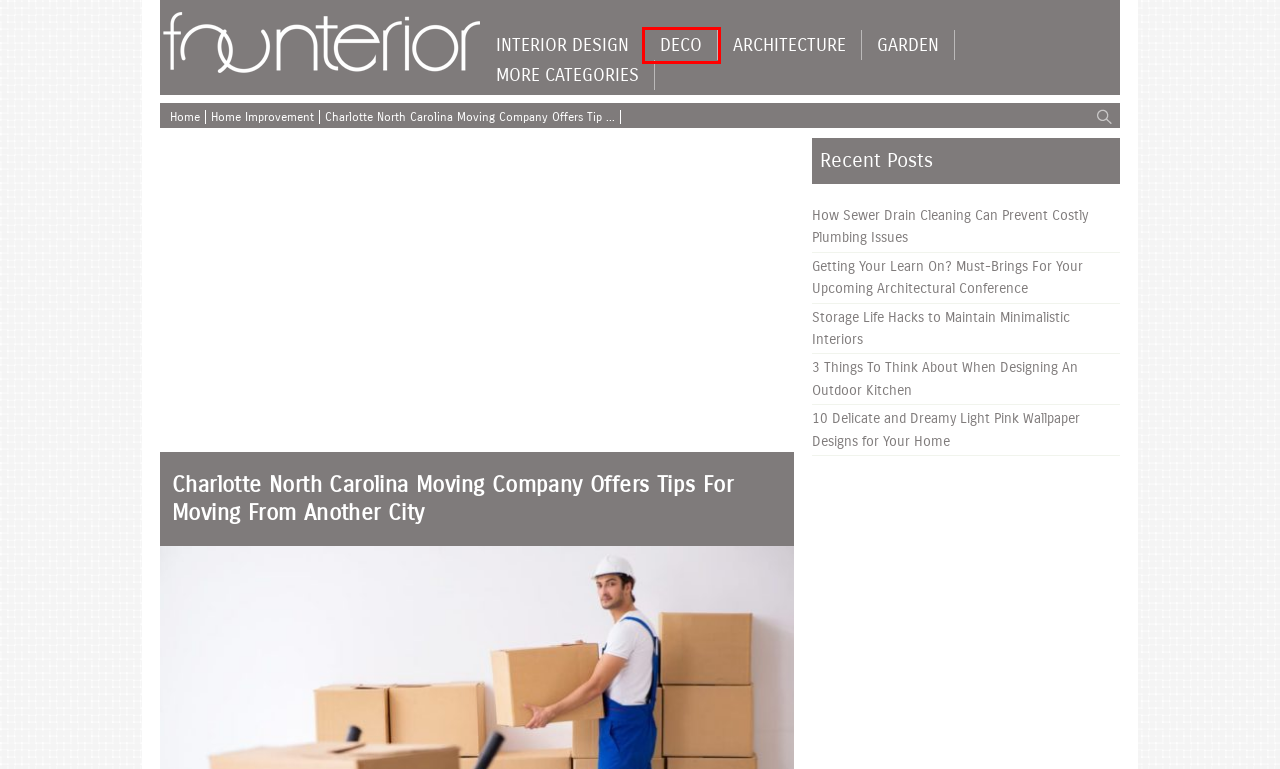Observe the webpage screenshot and focus on the red bounding box surrounding a UI element. Choose the most appropriate webpage description that corresponds to the new webpage after clicking the element in the bounding box. Here are the candidates:
A. Decorations | Founterior
B. Home | Founterior
C. Getting Your Learn On? Must-Brings For Your Upcoming Architectural Conference | Founterior
D. 10 Delicate and Dreamy Light Pink Wallpaper Designs for Your Home | Founterior
E. 3 Things To Think About When Designing An Outdoor Kitchen | Founterior
F. Home Improvement | Founterior
G. Architecture | Founterior
H. How Sewer Drain Cleaning Can Prevent Costly Plumbing Issues | Founterior

A